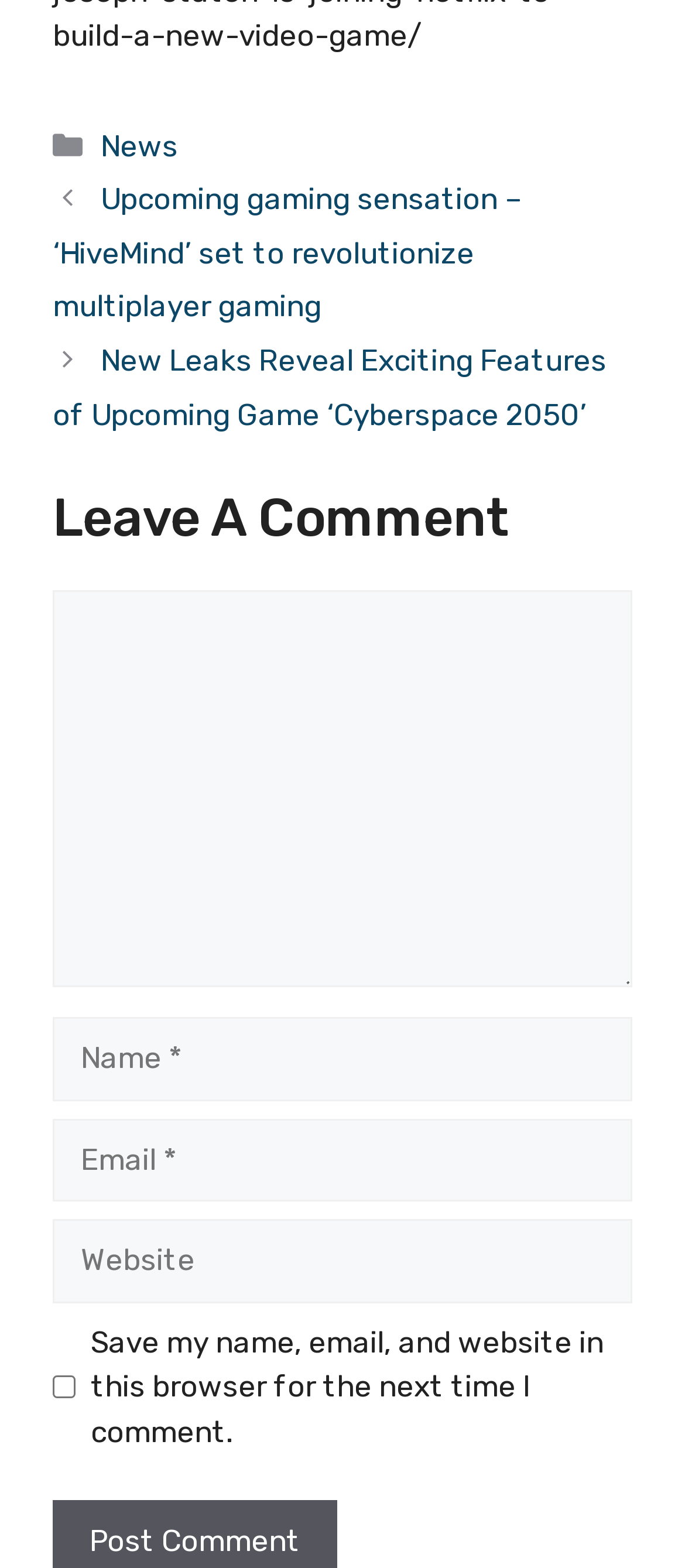Use the details in the image to answer the question thoroughly: 
How many links are in the posts section?

I counted the number of links under the 'Posts' navigation element, which are 'Upcoming gaming sensation – ‘HiveMind’ set to revolutionize multiplayer gaming' and 'New Leaks Reveal Exciting Features of Upcoming Game ‘Cyberspace 2050’'.